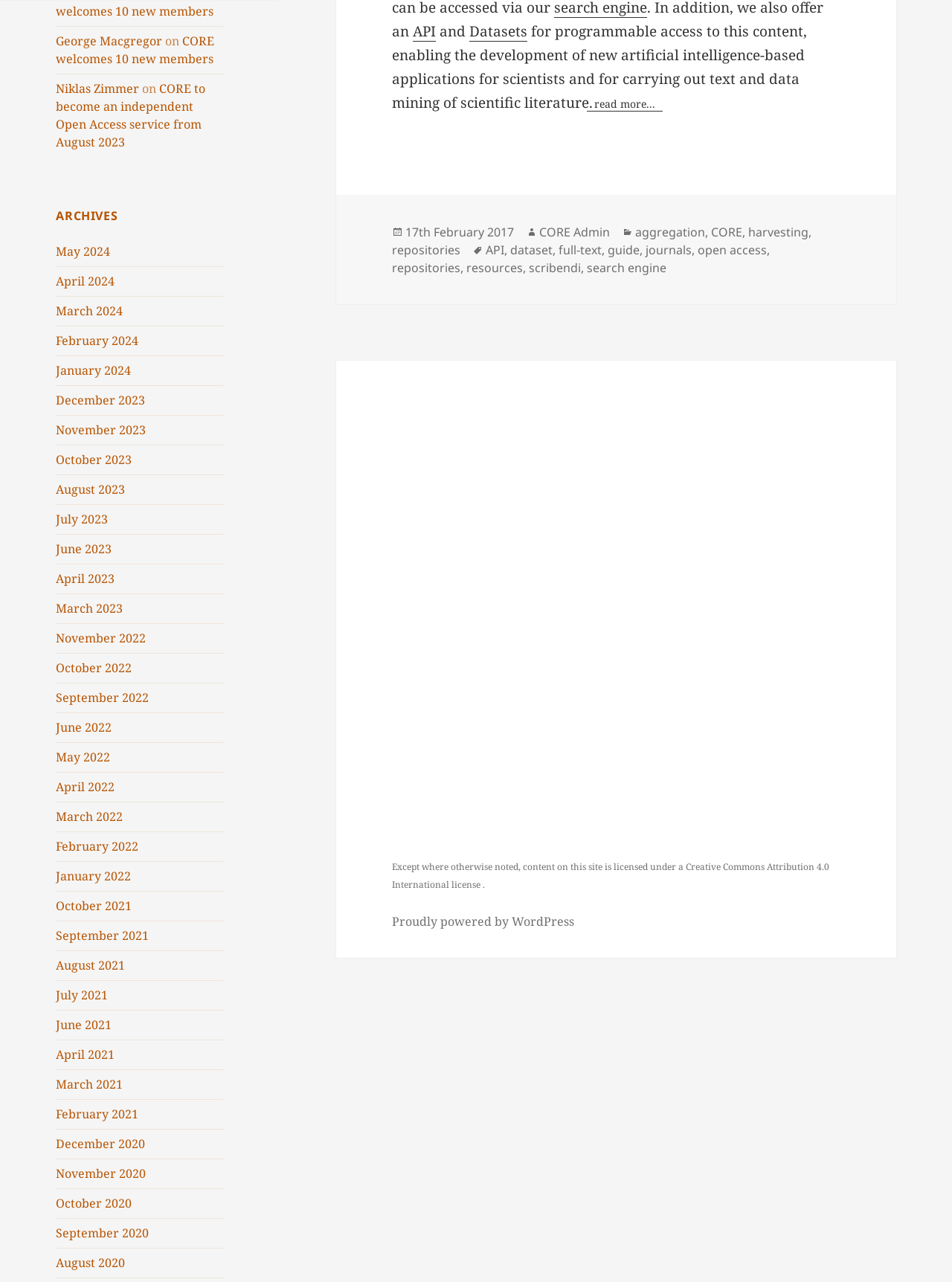Provide the bounding box coordinates in the format (top-left x, top-left y, bottom-right x, bottom-right y). All values are floating point numbers between 0 and 1. Determine the bounding box coordinate of the UI element described as: Proudly powered by WordPress

[0.412, 0.712, 0.603, 0.725]